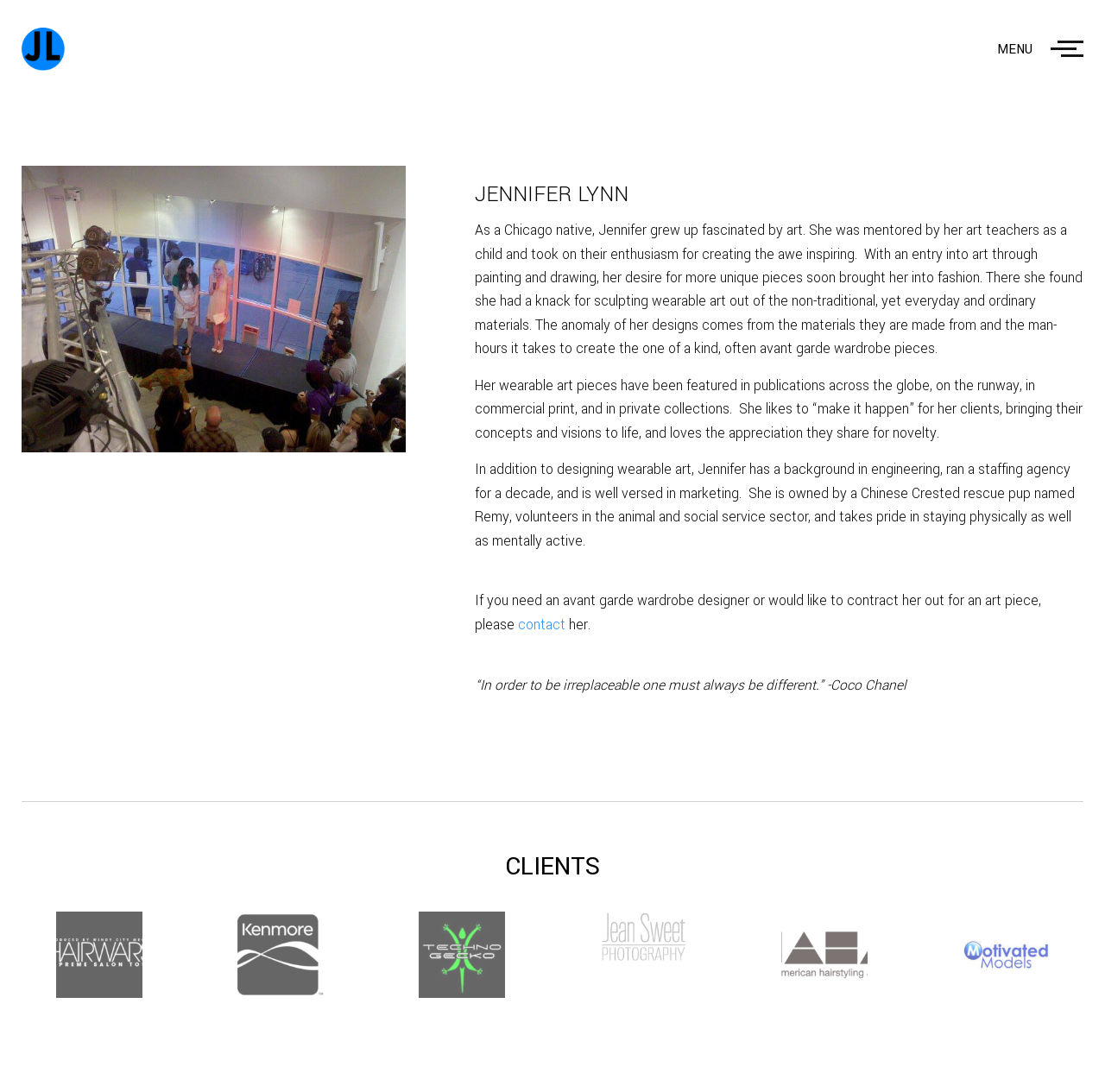How can someone contact Jennifer Lynn?
Refer to the image and offer an in-depth and detailed answer to the question.

The webpage provides a link to contact Jennifer Lynn, as mentioned in the text 'If you need an avant garde wardrobe designer or would like to contract her out for an art piece, please contact her.' The contact link is provided for interested individuals to get in touch with her.